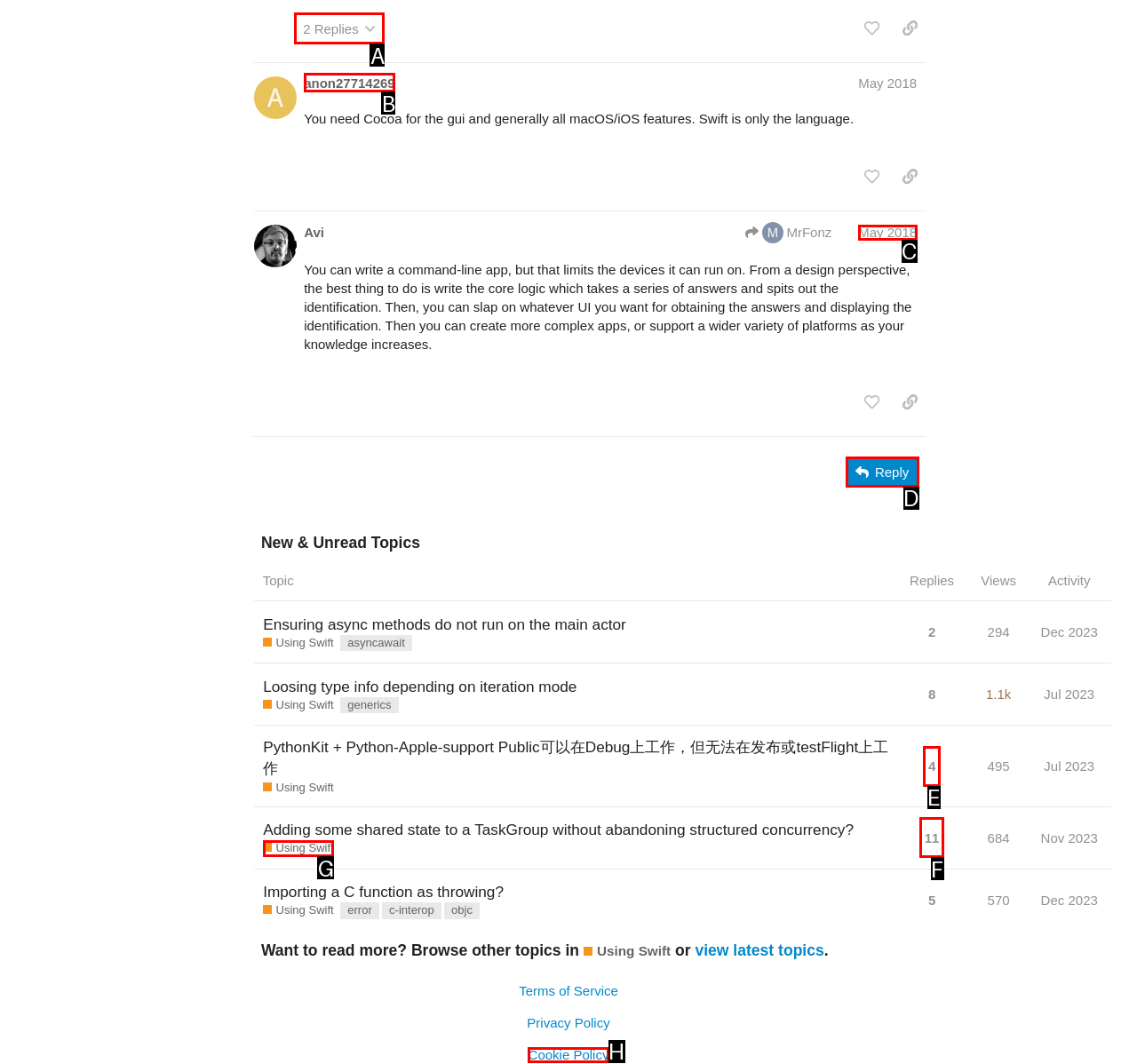Determine which option fits the following description: Reply
Answer with the corresponding option's letter directly.

D